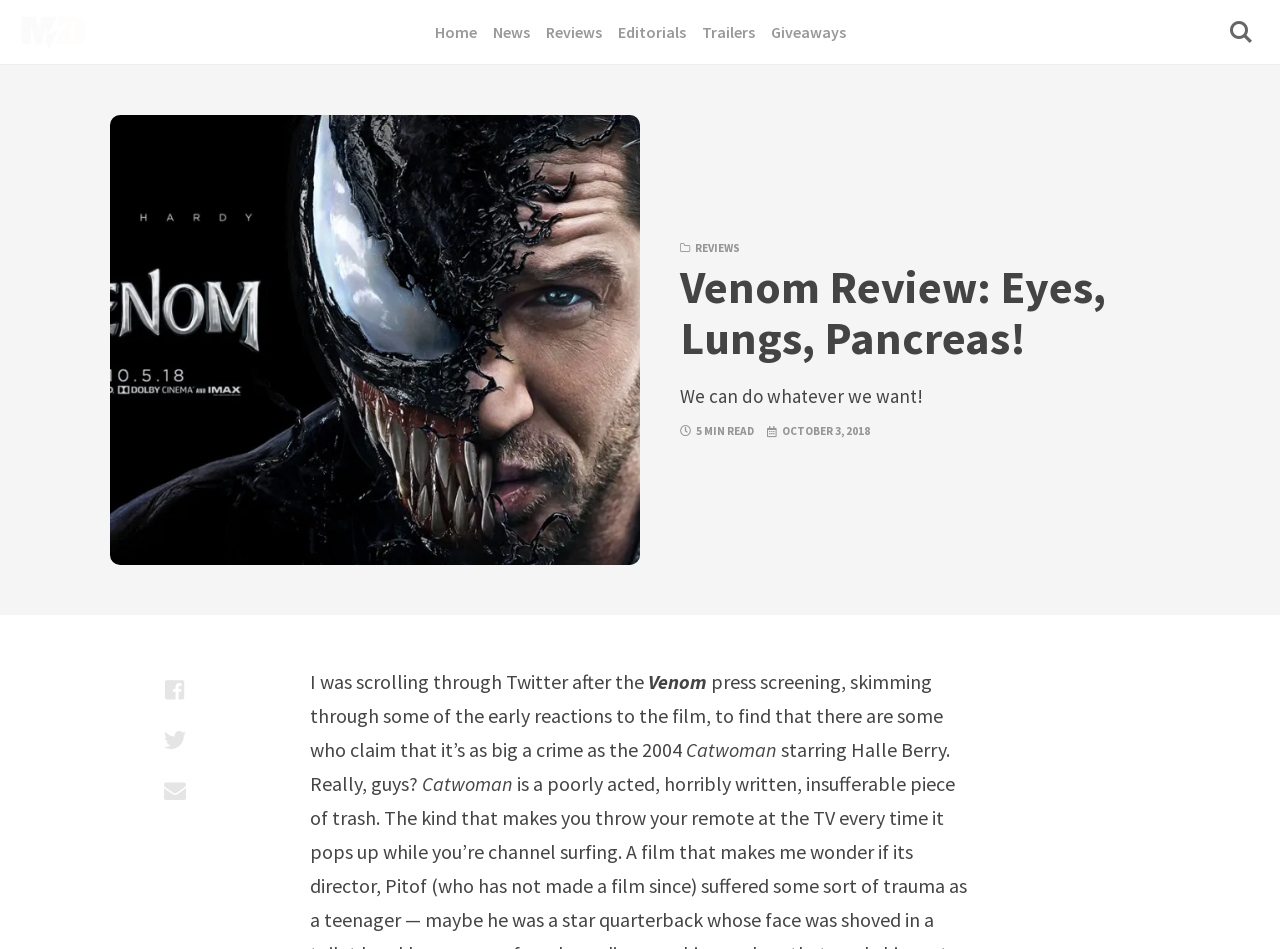Please identify the bounding box coordinates of the element that needs to be clicked to perform the following instruction: "Click the Moviedash.com logo".

[0.016, 0.007, 0.068, 0.06]